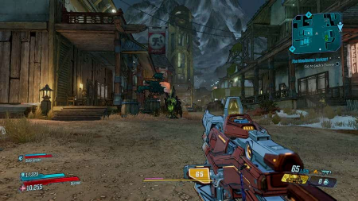What is the player character aiming at?
Please respond to the question with a detailed and thorough explanation.

In the scene, the player character is equipped with a colorful, futuristic weapon, aiming down a dirt path that leads through the town, indicating that the character is preparing for a potential threat or challenge.